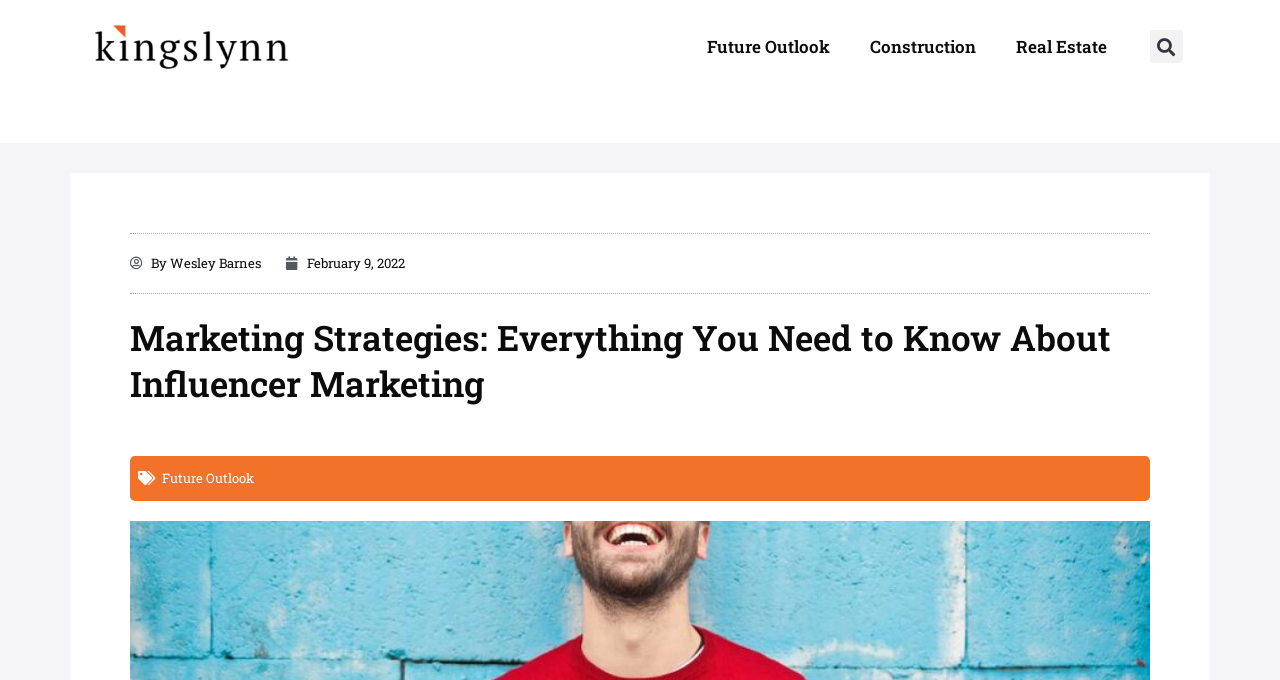What is the main topic of the article?
Look at the screenshot and give a one-word or phrase answer.

Influencer Marketing